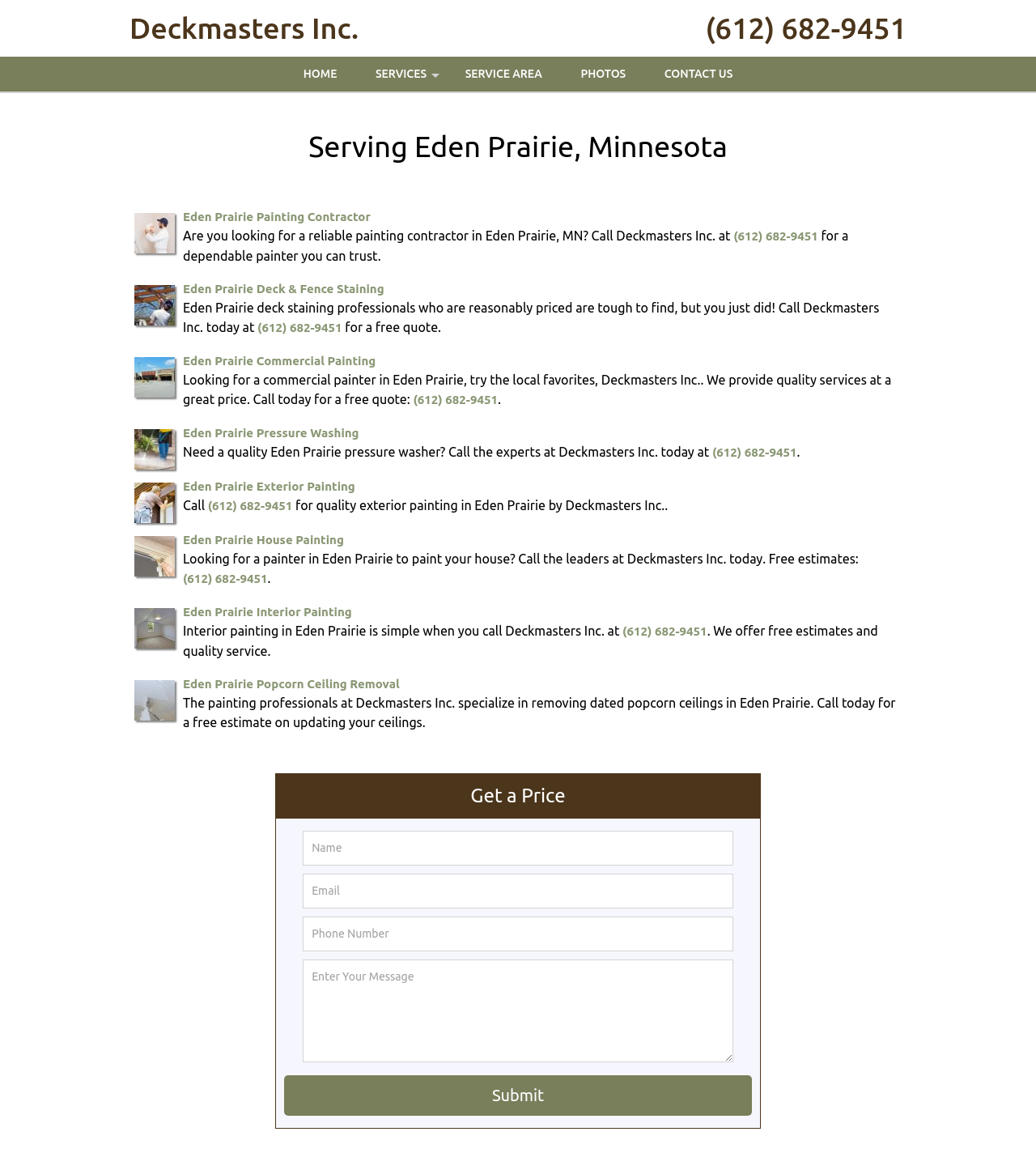Find the bounding box coordinates for the area that should be clicked to accomplish the instruction: "Submit the form".

[0.274, 0.933, 0.726, 0.968]